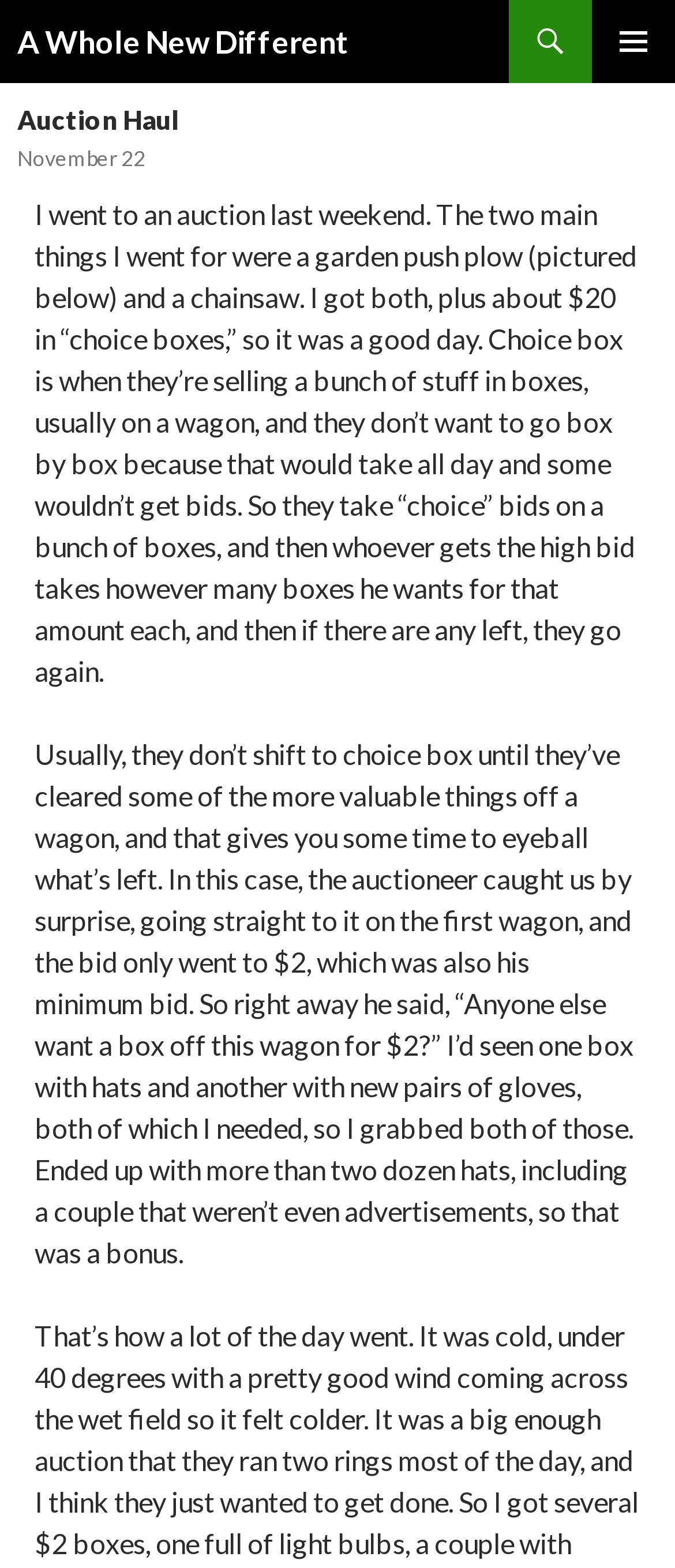Using the given element description, provide the bounding box coordinates (top-left x, top-left y, bottom-right x, bottom-right y) for the corresponding UI element in the screenshot: Skip to content

[0.026, 0.026, 0.356, 0.065]